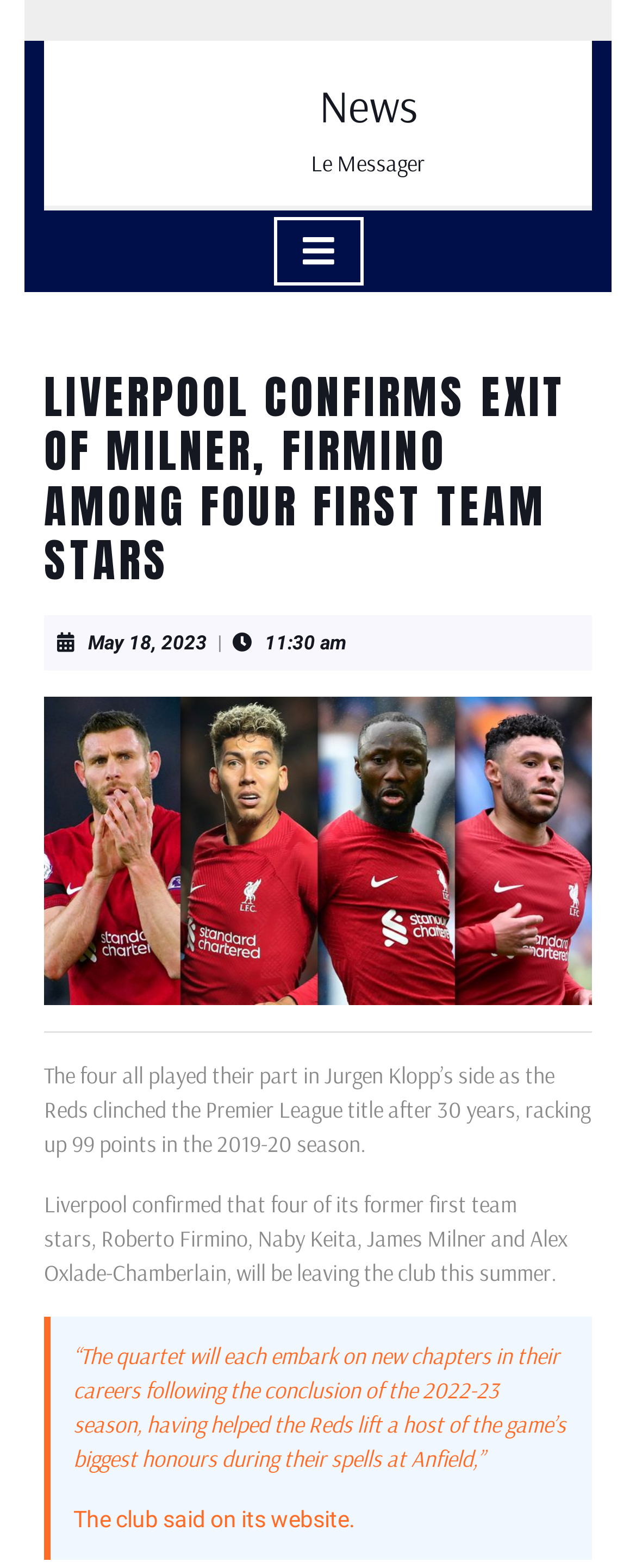Given the description of a UI element: "News", identify the bounding box coordinates of the matching element in the webpage screenshot.

[0.502, 0.049, 0.655, 0.085]